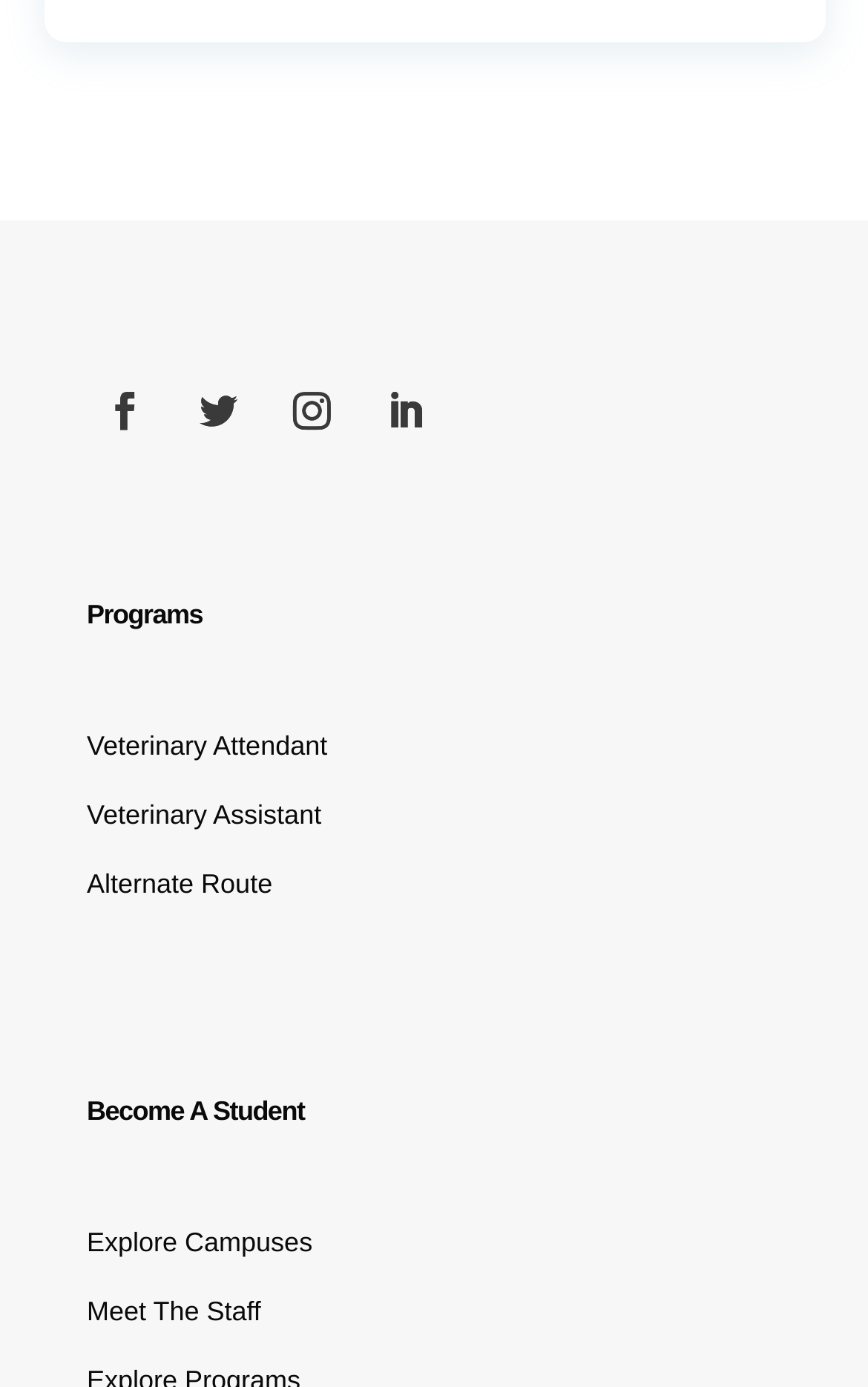Determine the bounding box coordinates of the element's region needed to click to follow the instruction: "View the Alternate Route page". Provide these coordinates as four float numbers between 0 and 1, formatted as [left, top, right, bottom].

[0.1, 0.626, 0.314, 0.649]